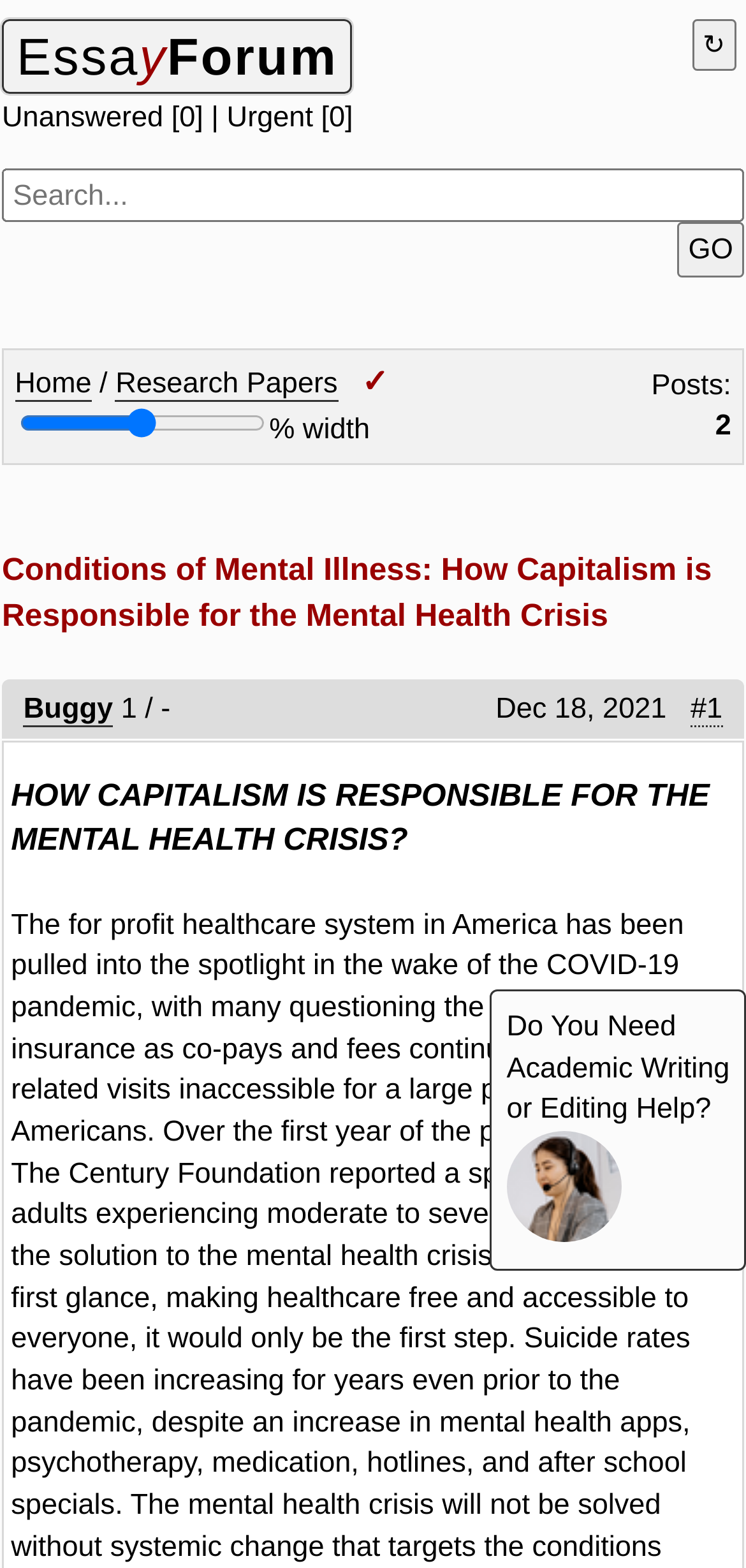Specify the bounding box coordinates of the area to click in order to follow the given instruction: "Search for a topic."

[0.003, 0.107, 0.997, 0.142]